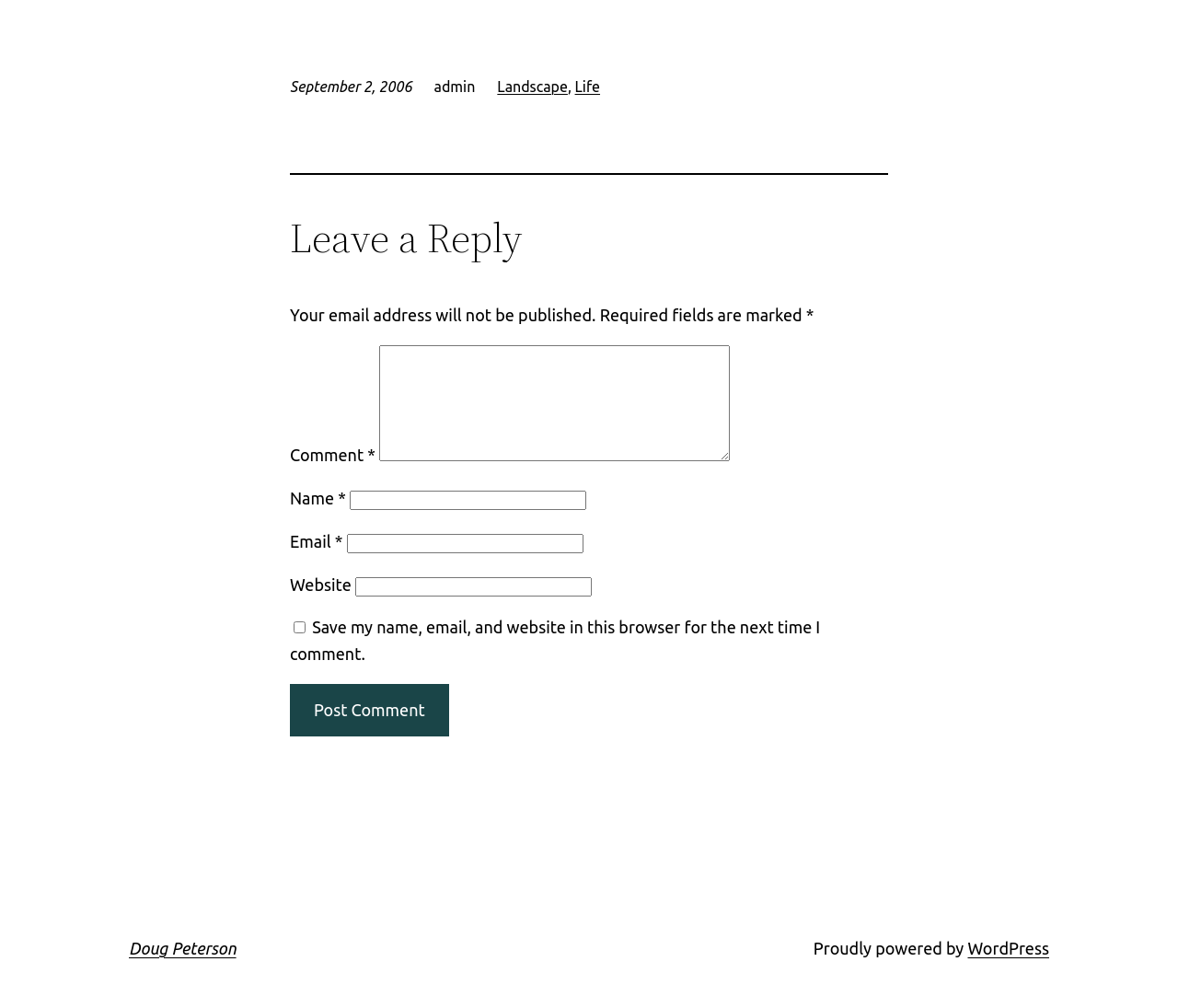Locate the bounding box coordinates of the element you need to click to accomplish the task described by this instruction: "Click on the 'WordPress' link".

[0.821, 0.931, 0.891, 0.95]